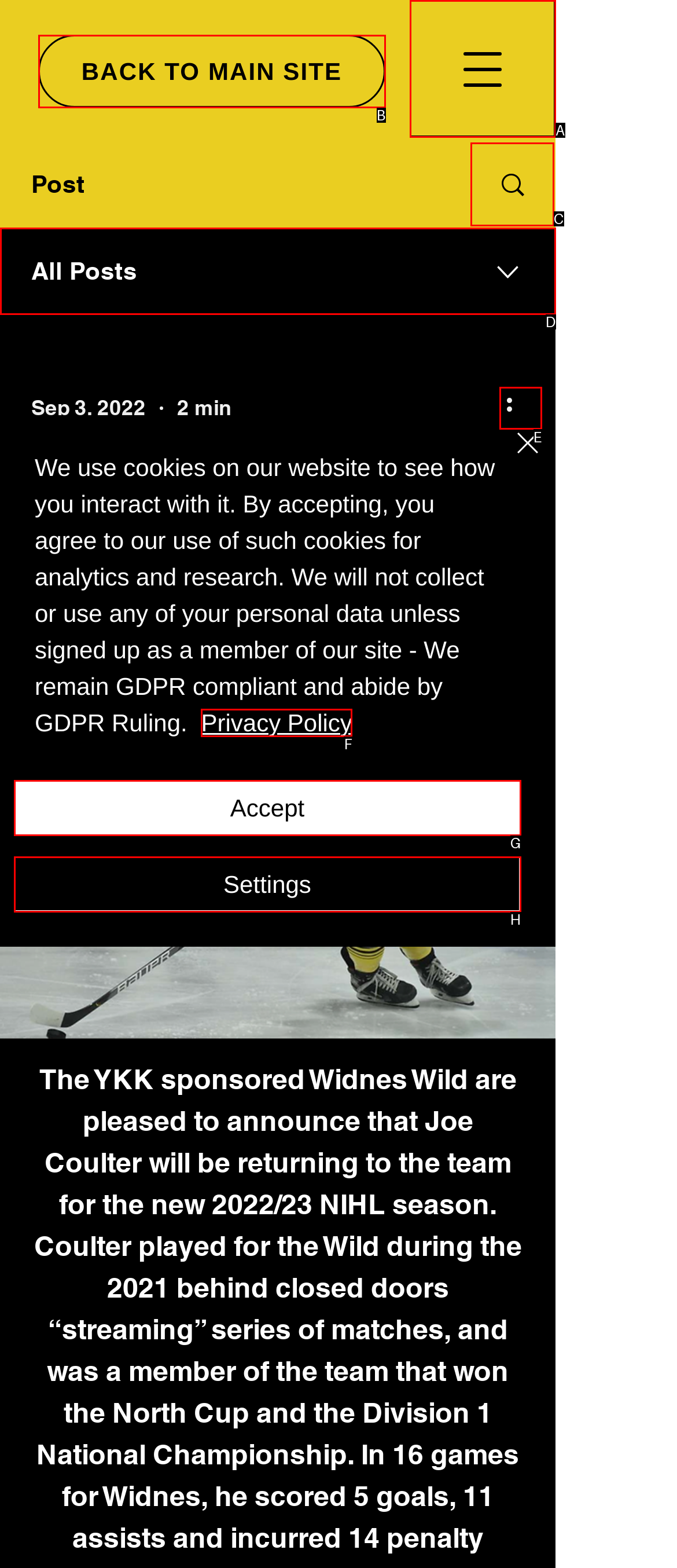Choose the letter of the element that should be clicked to complete the task: View more actions
Answer with the letter from the possible choices.

E